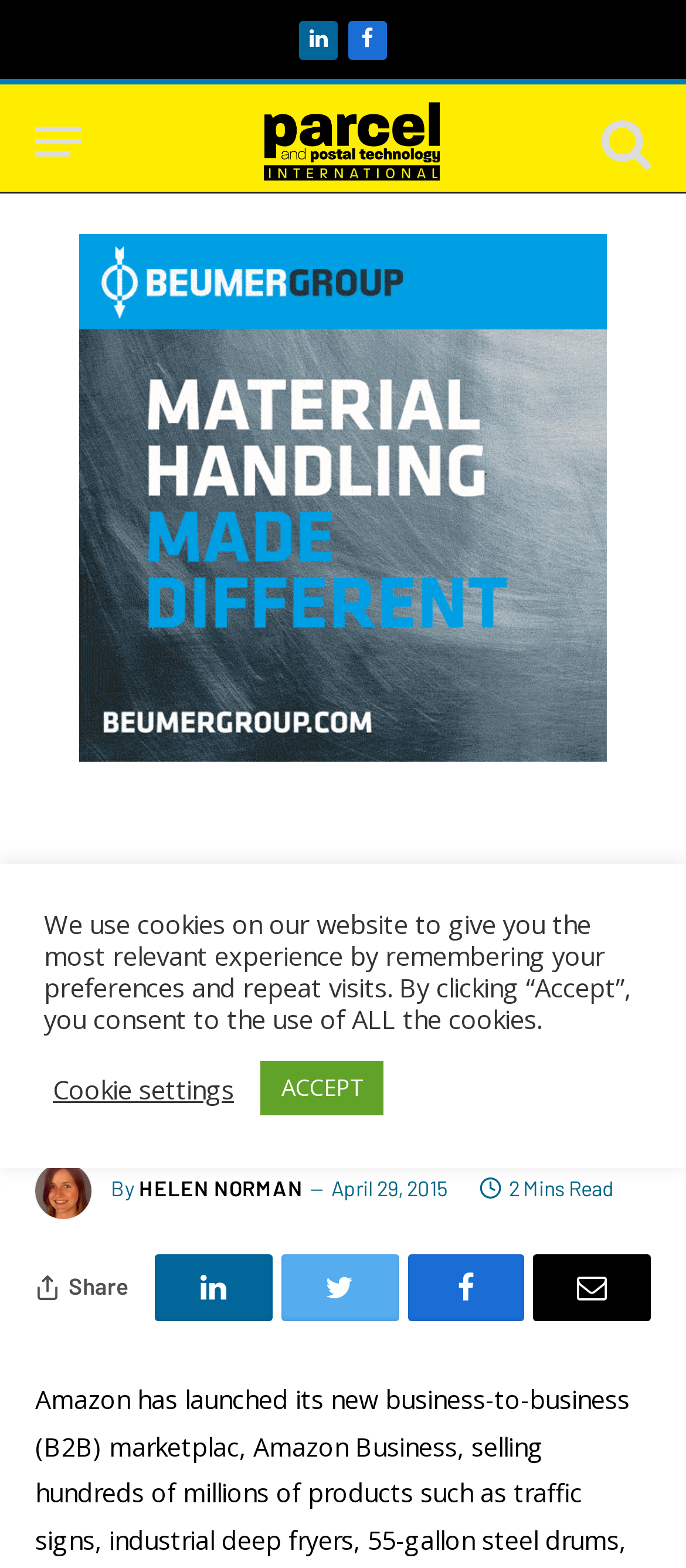Can you find the bounding box coordinates for the element that needs to be clicked to execute this instruction: "Open the menu"? The coordinates should be given as four float numbers between 0 and 1, i.e., [left, top, right, bottom].

[0.051, 0.065, 0.118, 0.116]